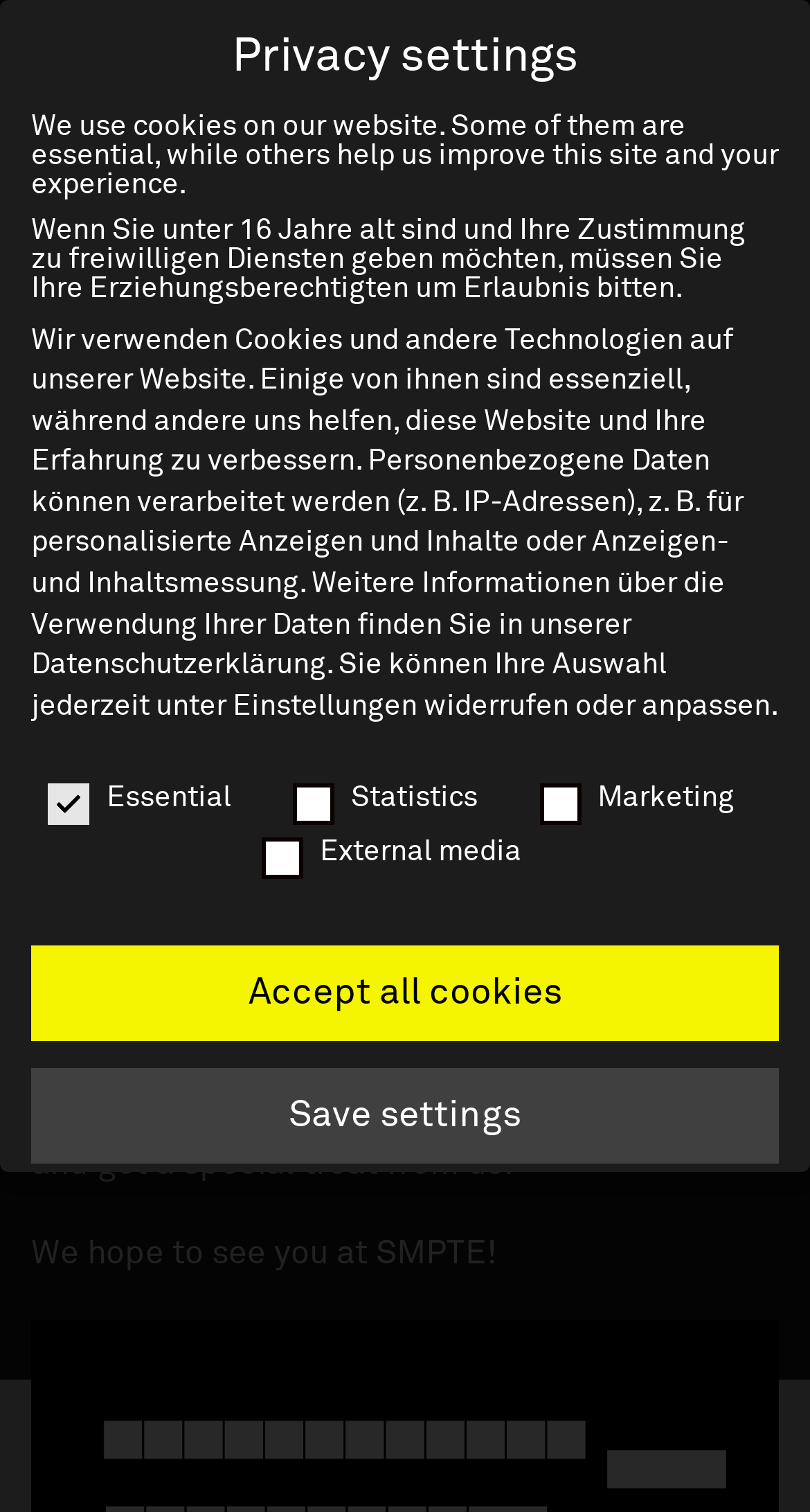Given the element description parent_node: ELEMENTS, specify the bounding box coordinates of the corresponding UI element in the format (top-left x, top-left y, bottom-right x, bottom-right y). All values must be between 0 and 1.

[0.9, 0.026, 0.962, 0.059]